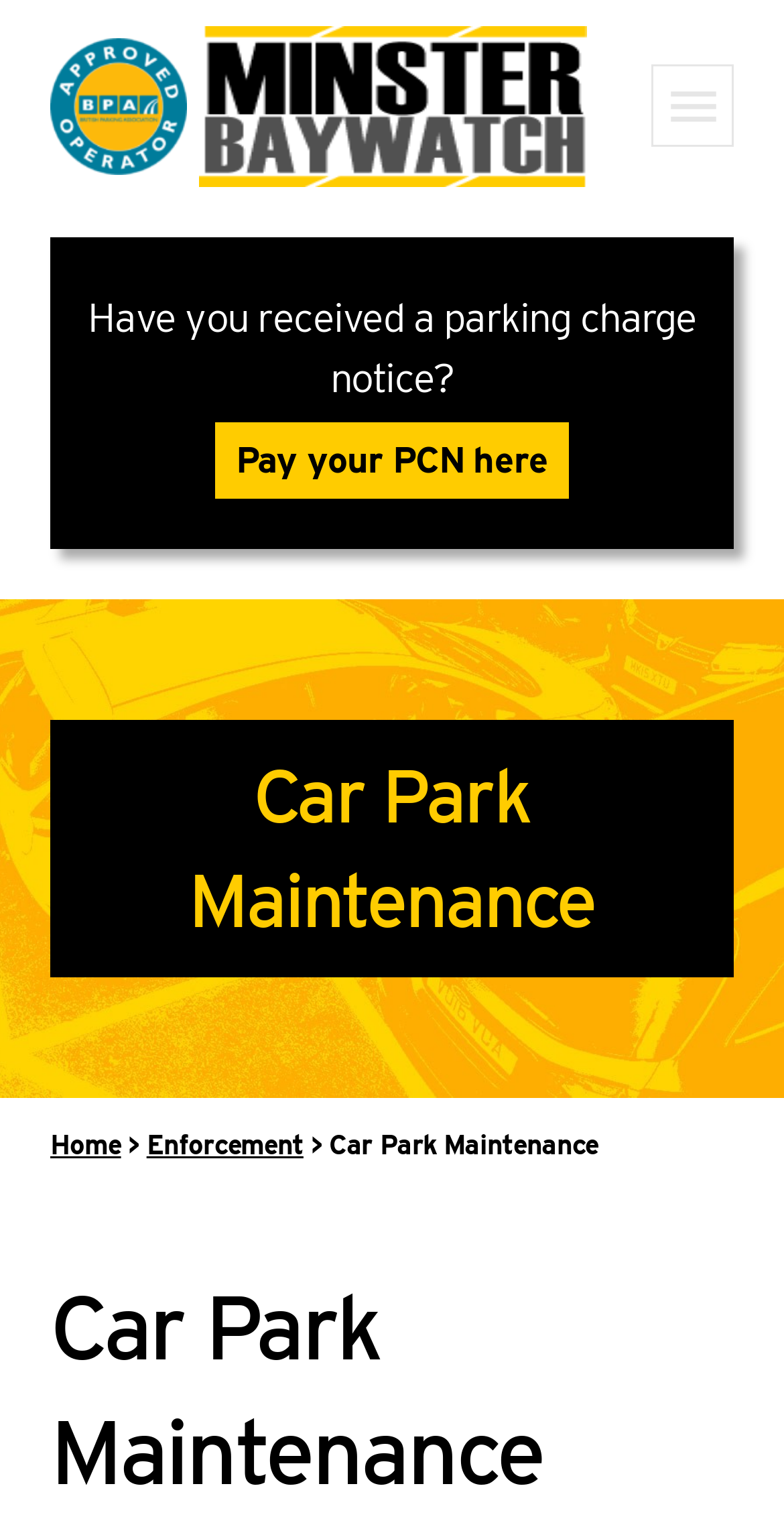Locate the bounding box of the UI element described by: "Pay your PCN here" in the given webpage screenshot.

[0.275, 0.275, 0.725, 0.325]